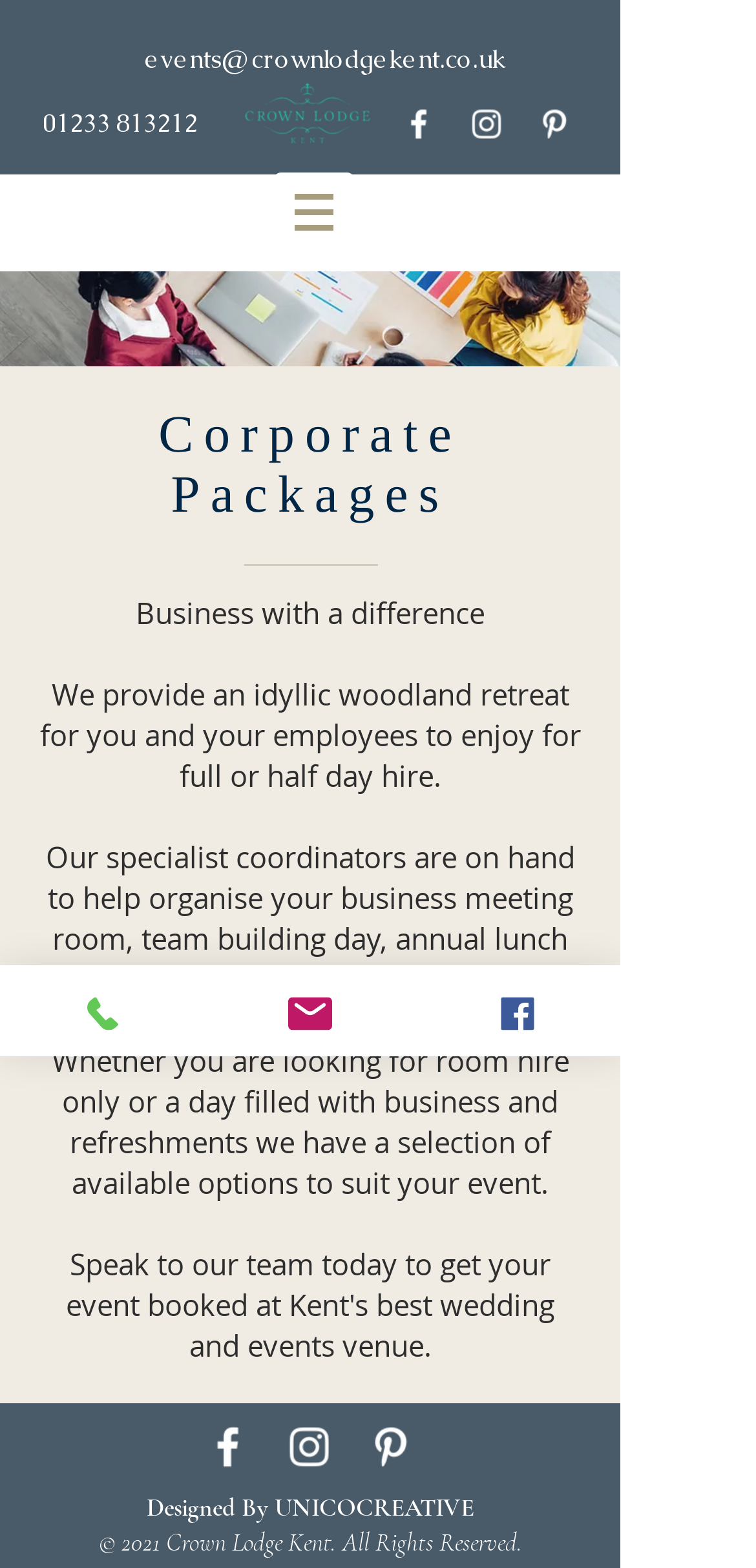Locate the bounding box coordinates of the item that should be clicked to fulfill the instruction: "Click the email link".

[0.191, 0.026, 0.668, 0.048]